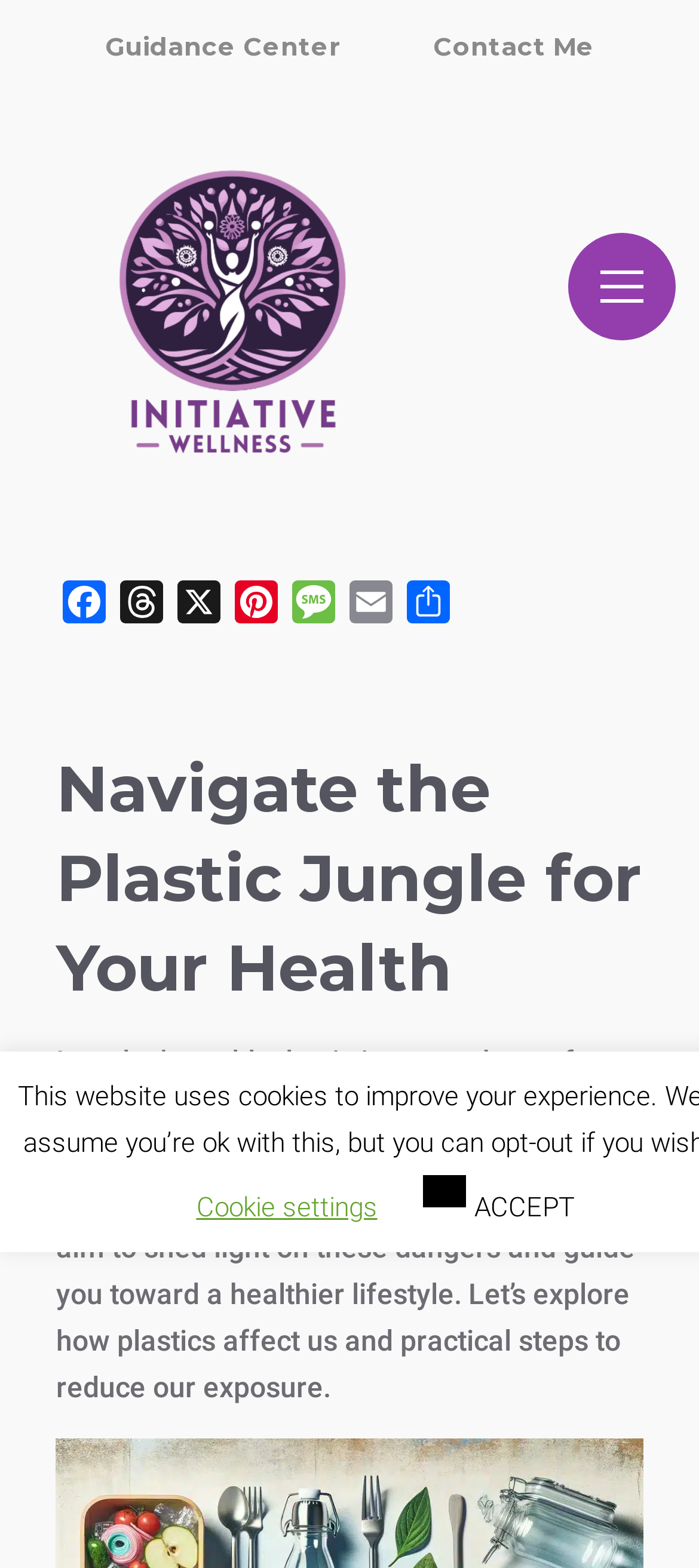Please mark the bounding box coordinates of the area that should be clicked to carry out the instruction: "Click the figure".

[0.077, 0.086, 0.59, 0.314]